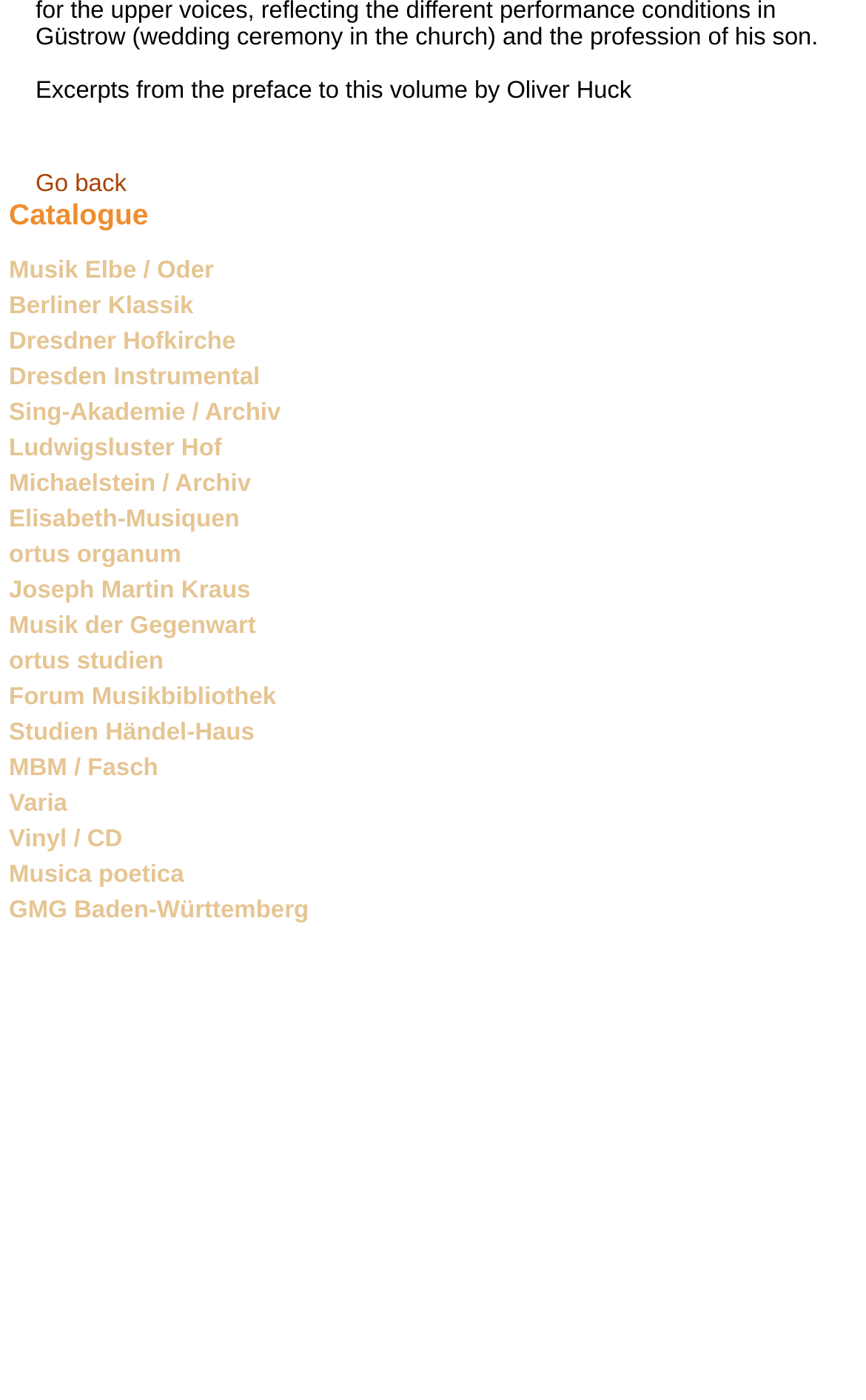Find the bounding box coordinates for the area that must be clicked to perform this action: "Go back".

[0.041, 0.123, 0.146, 0.142]